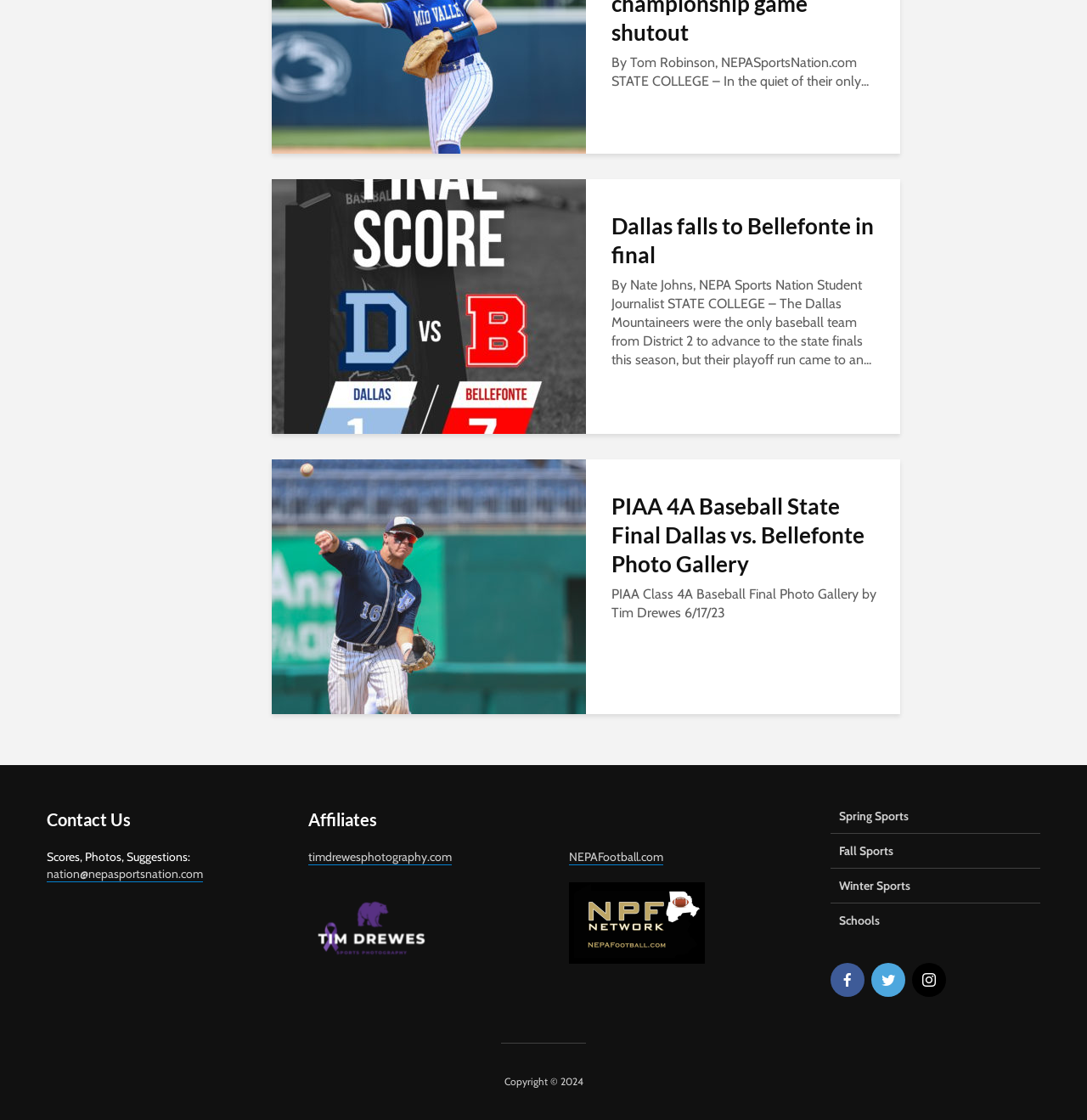Please reply to the following question with a single word or a short phrase:
What is the name of the photographer in the photo gallery?

Tim Drewes